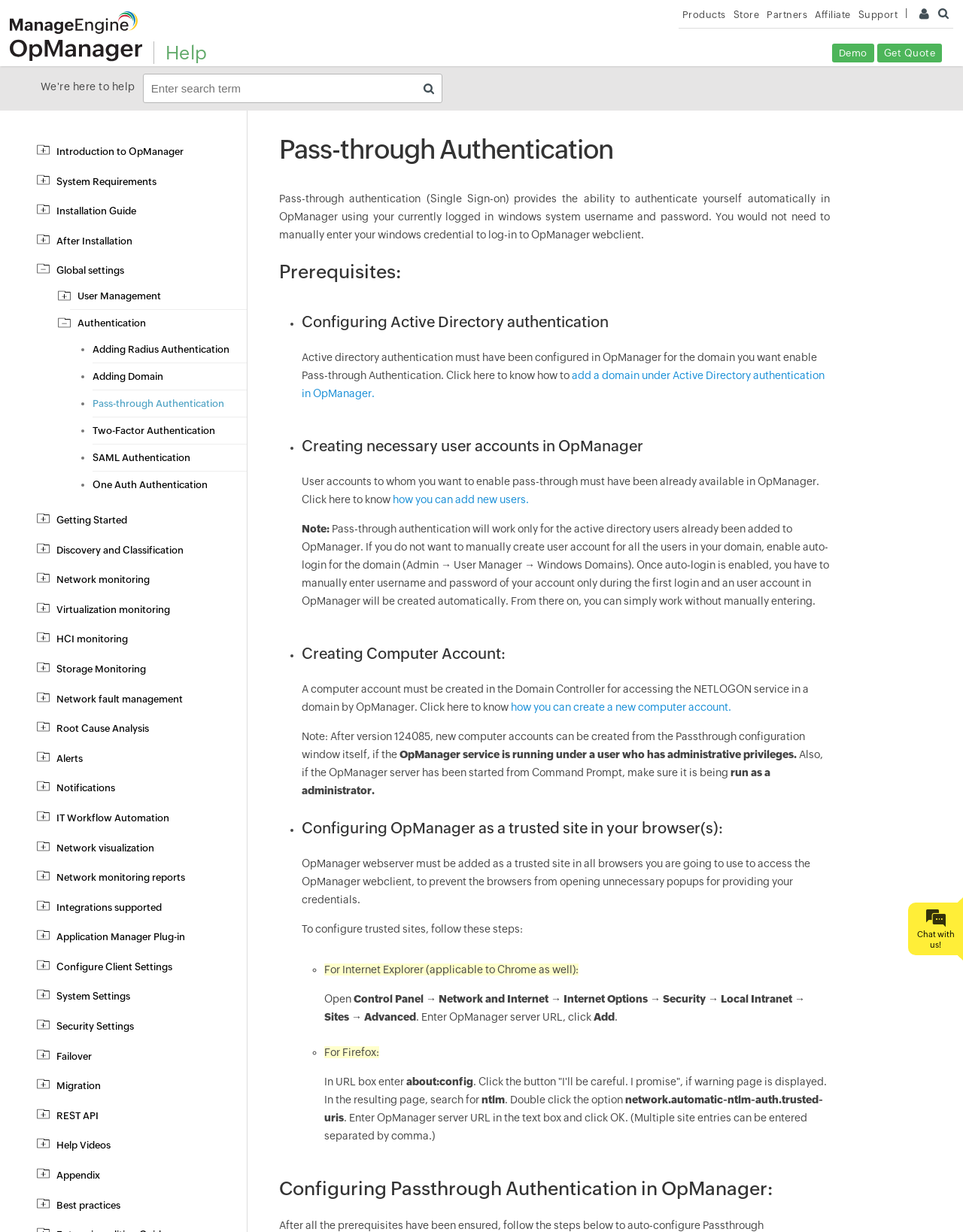Provide the bounding box for the UI element matching this description: "name="query" placeholder="Enter search term"".

[0.148, 0.06, 0.459, 0.084]